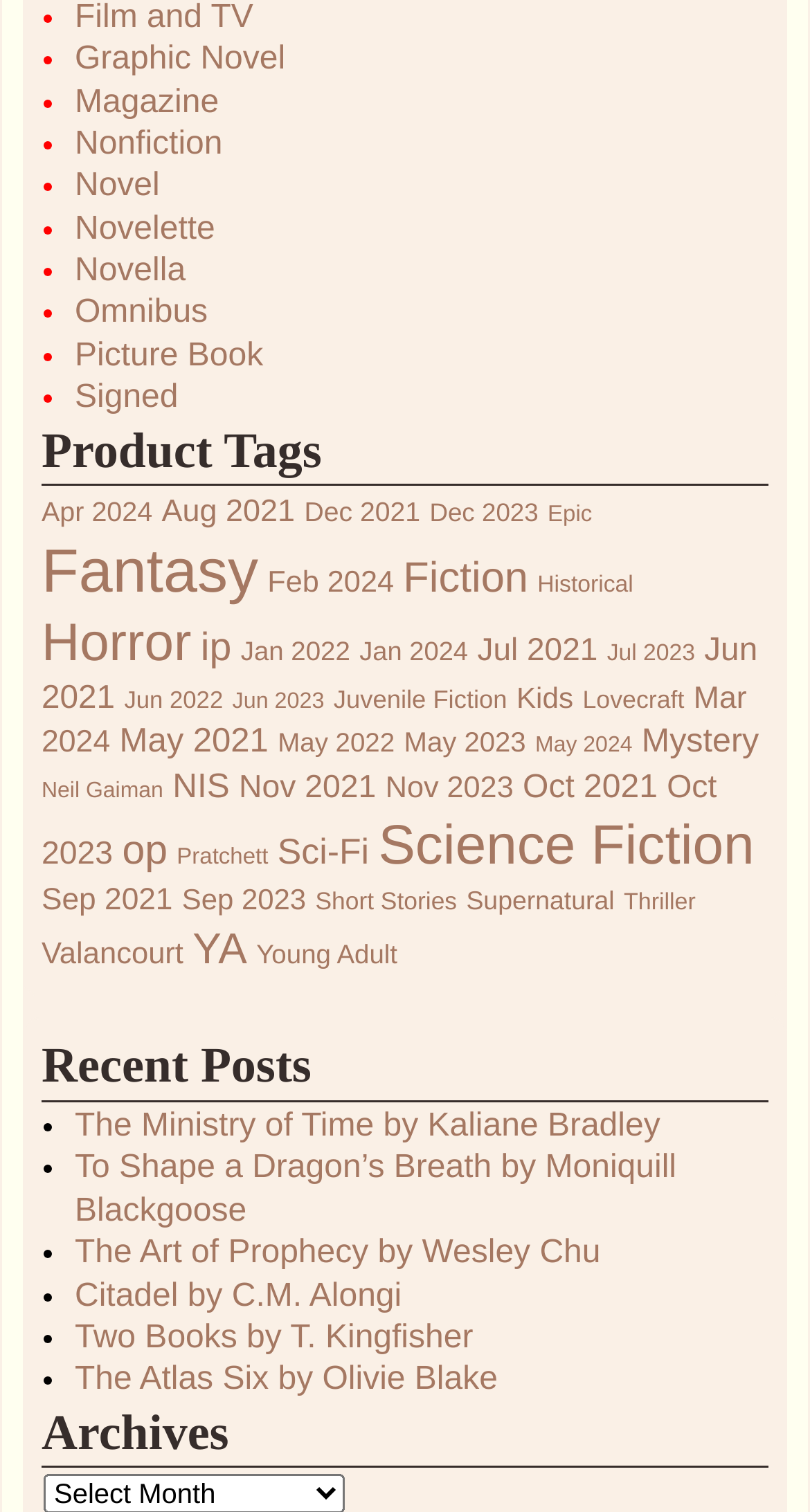Identify the bounding box coordinates of the element to click to follow this instruction: 'Browse Archives'. Ensure the coordinates are four float values between 0 and 1, provided as [left, top, right, bottom].

[0.051, 0.928, 0.949, 0.971]